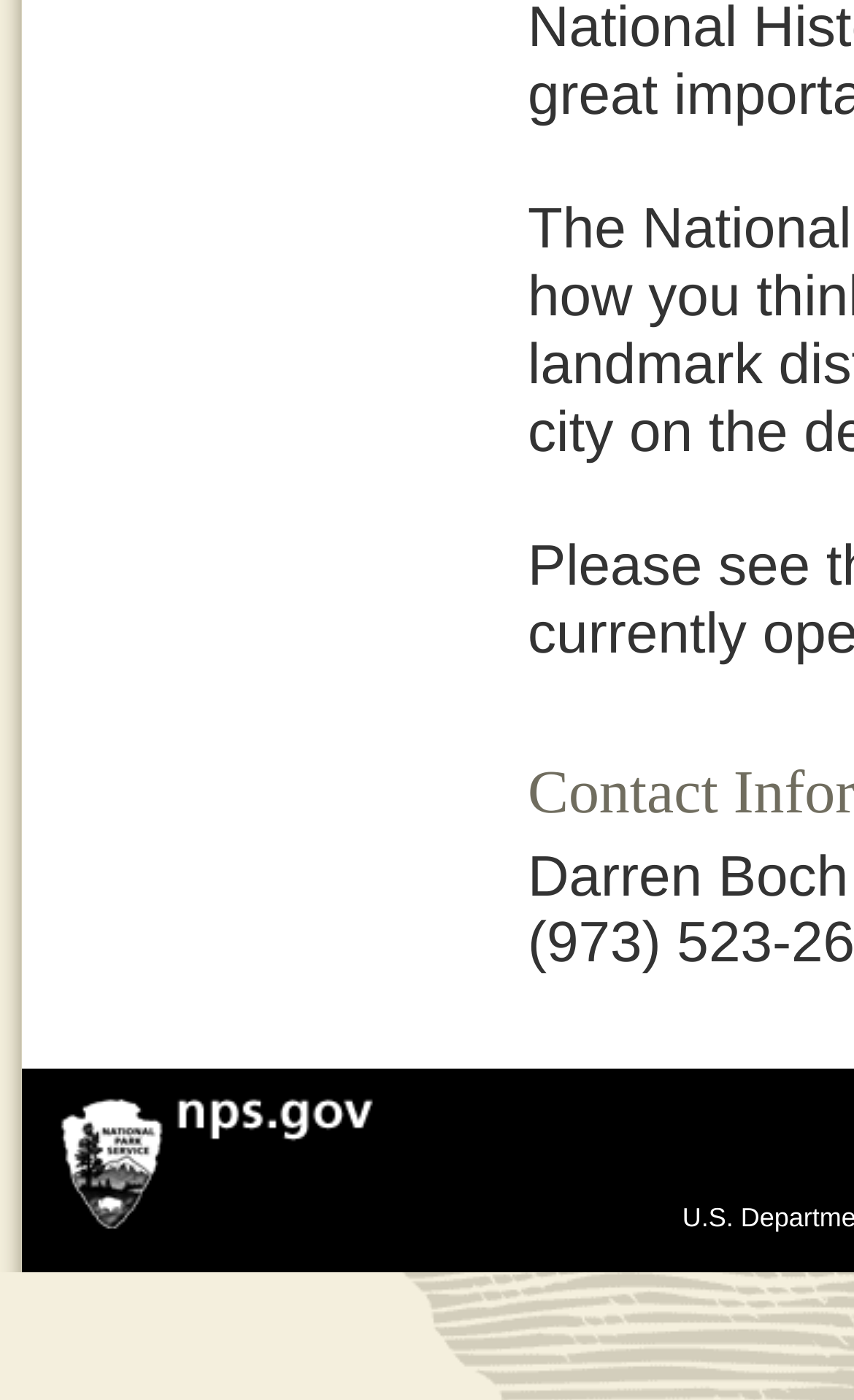Find the bounding box coordinates for the element described here: "alt="N P S Homepage"".

[0.204, 0.799, 0.442, 0.823]